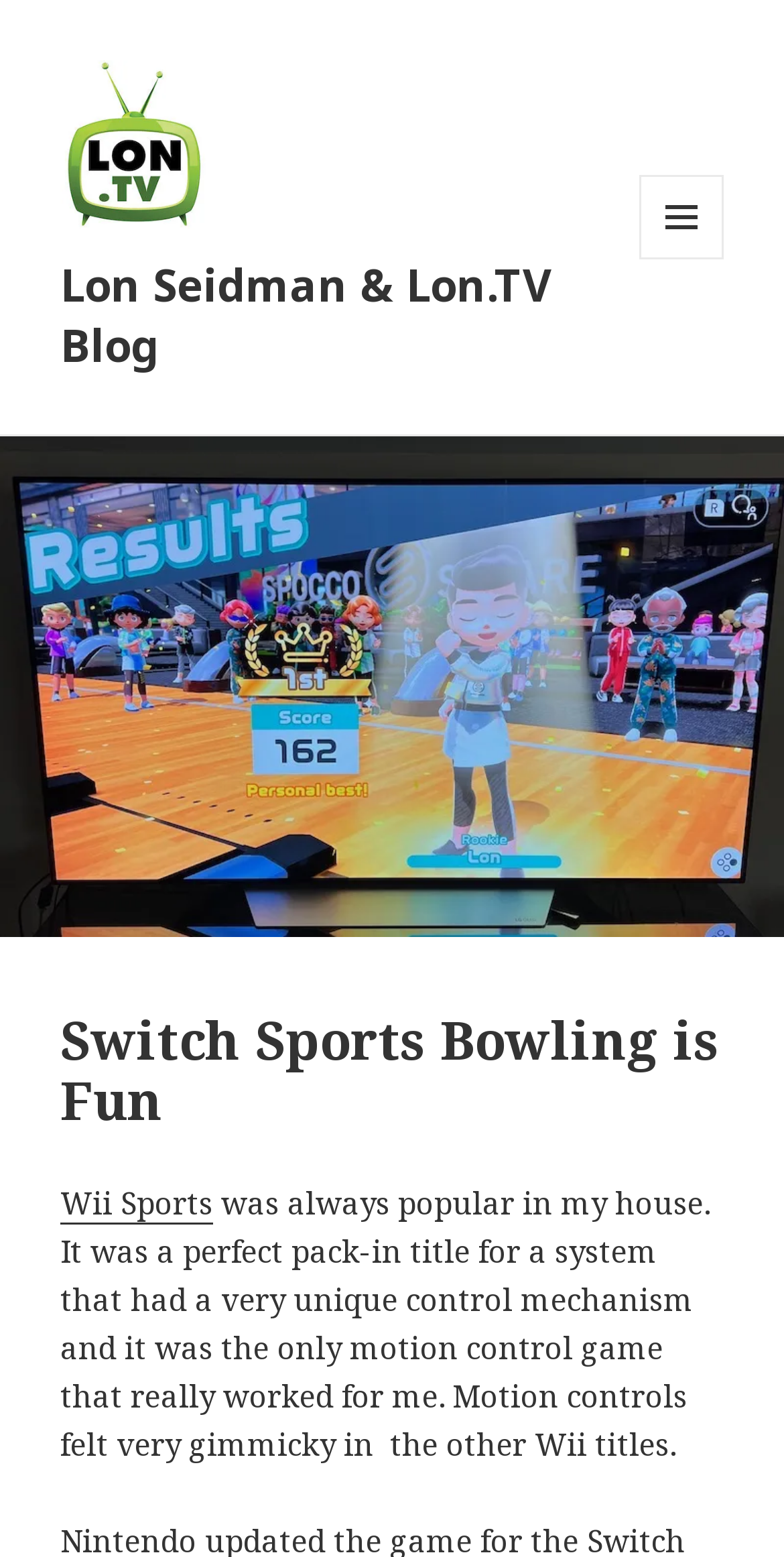Using the webpage screenshot and the element description Lon Seidman & Lon.TV Blog, determine the bounding box coordinates. Specify the coordinates in the format (top-left x, top-left y, bottom-right x, bottom-right y) with values ranging from 0 to 1.

[0.077, 0.163, 0.703, 0.24]